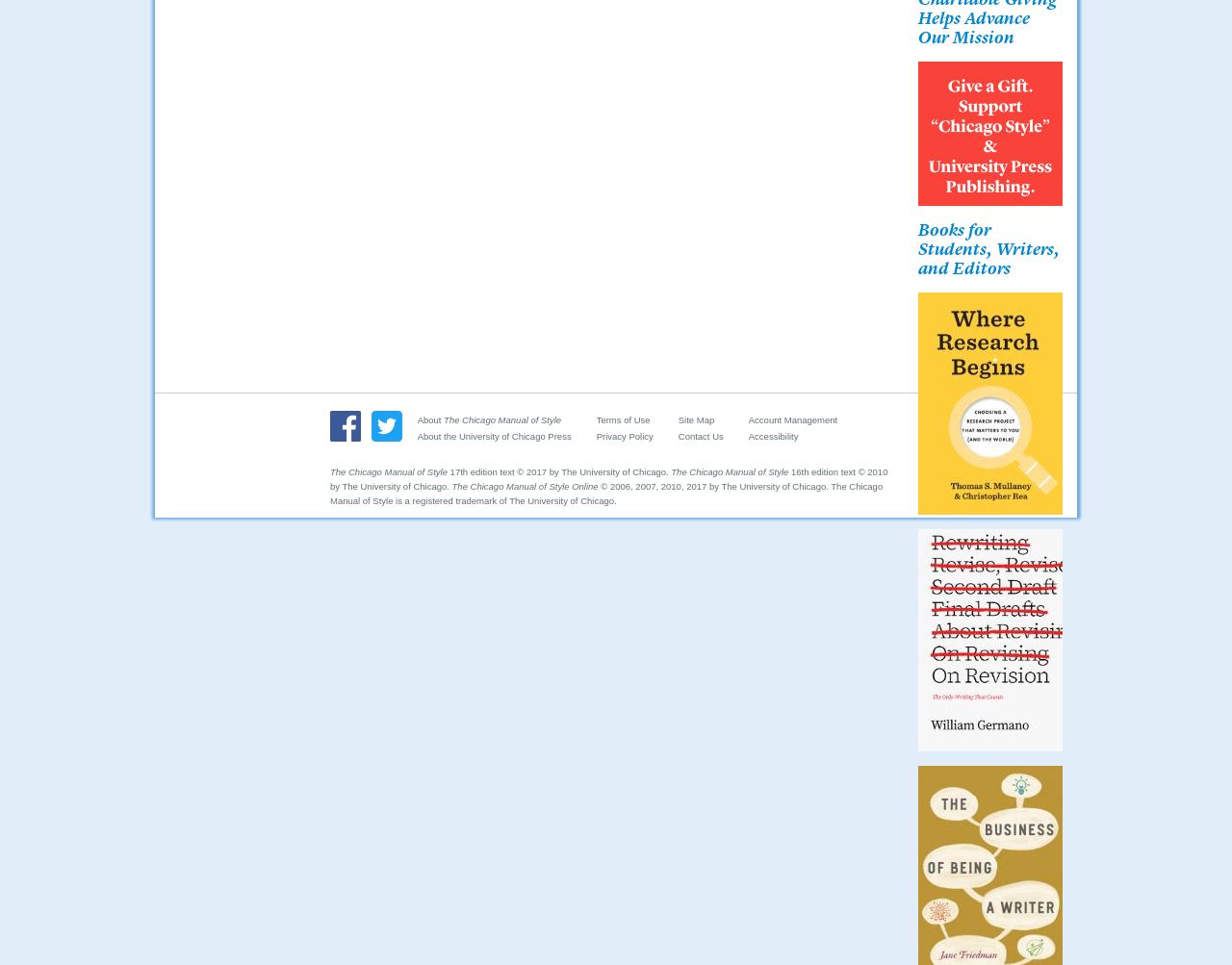Indicate the bounding box coordinates of the element that needs to be clicked to satisfy the following instruction: "View Mullaney and Rea, Where Research Begins". The coordinates should be four float numbers between 0 and 1, i.e., [left, top, right, bottom].

[0.745, 0.303, 0.862, 0.533]